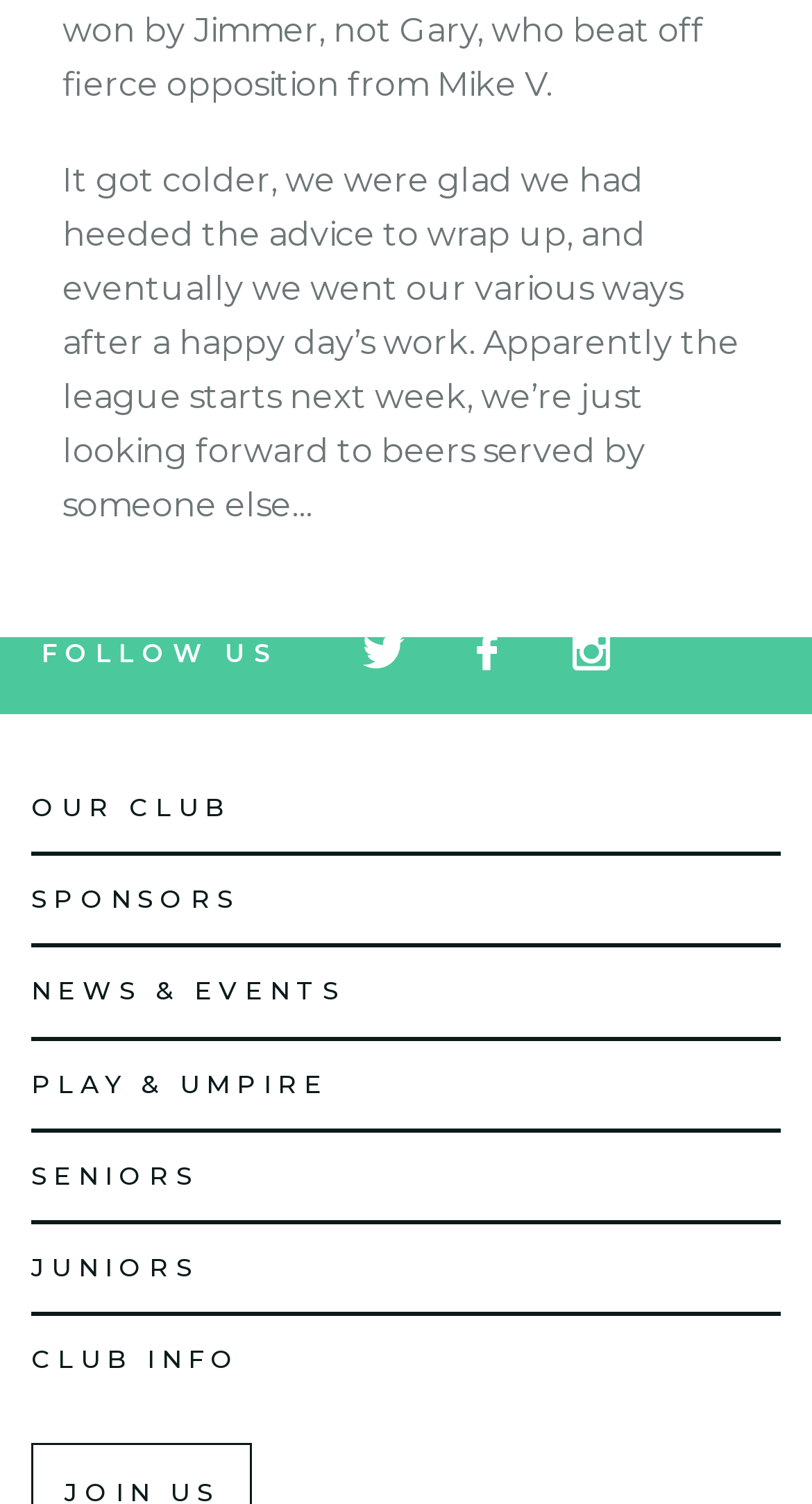Could you highlight the region that needs to be clicked to execute the instruction: "View our club information"?

[0.038, 0.893, 0.297, 0.914]